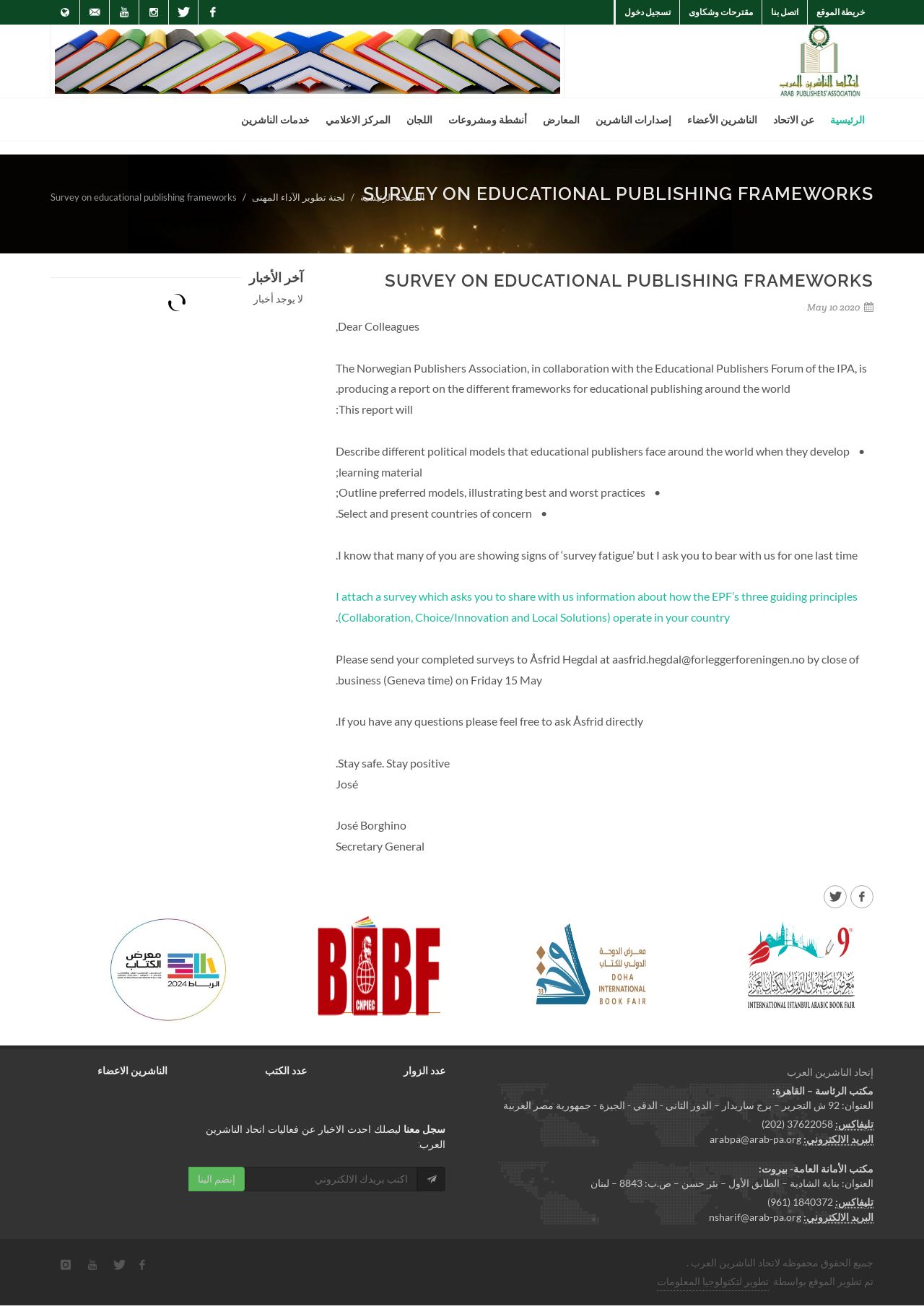Please extract the primary headline from the webpage.

SURVEY ON EDUCATIONAL PUBLISHING FRAMEWORKS